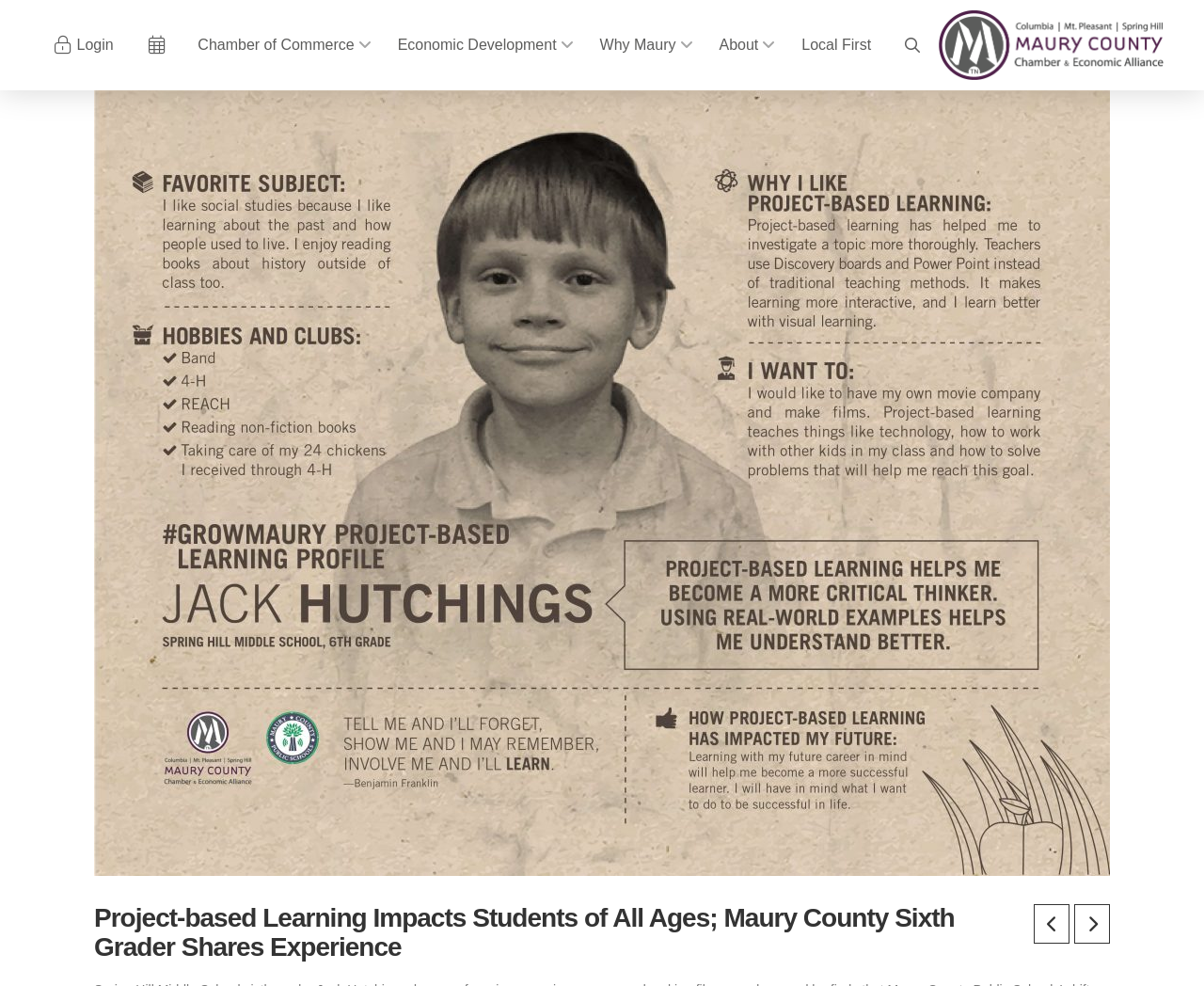Please locate the bounding box coordinates of the element that should be clicked to achieve the given instruction: "Toggle the Modal Content".

[0.739, 0.023, 0.777, 0.069]